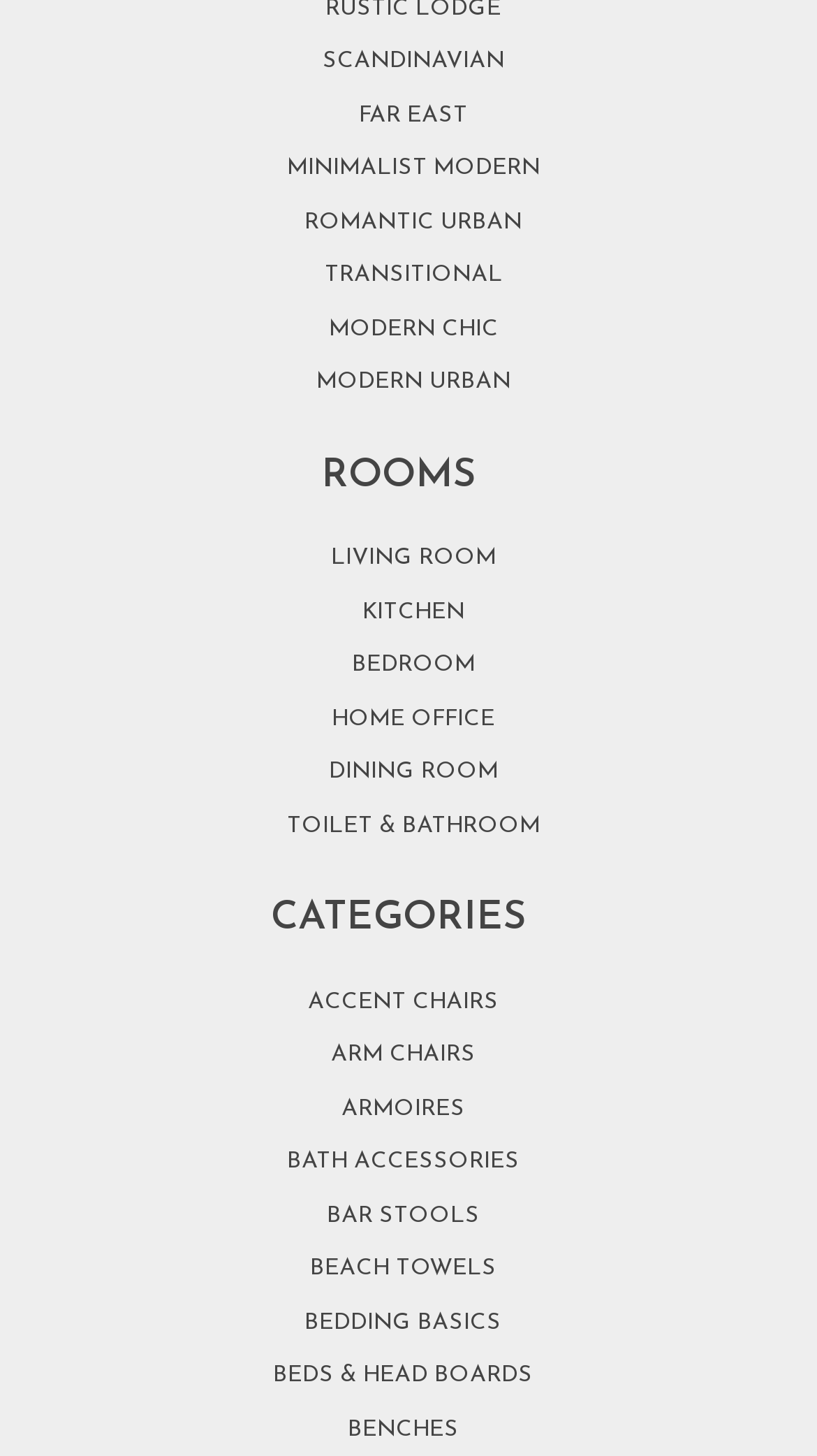Specify the bounding box coordinates of the area to click in order to follow the given instruction: "Explore accent chairs."

[0.377, 0.166, 0.61, 0.182]